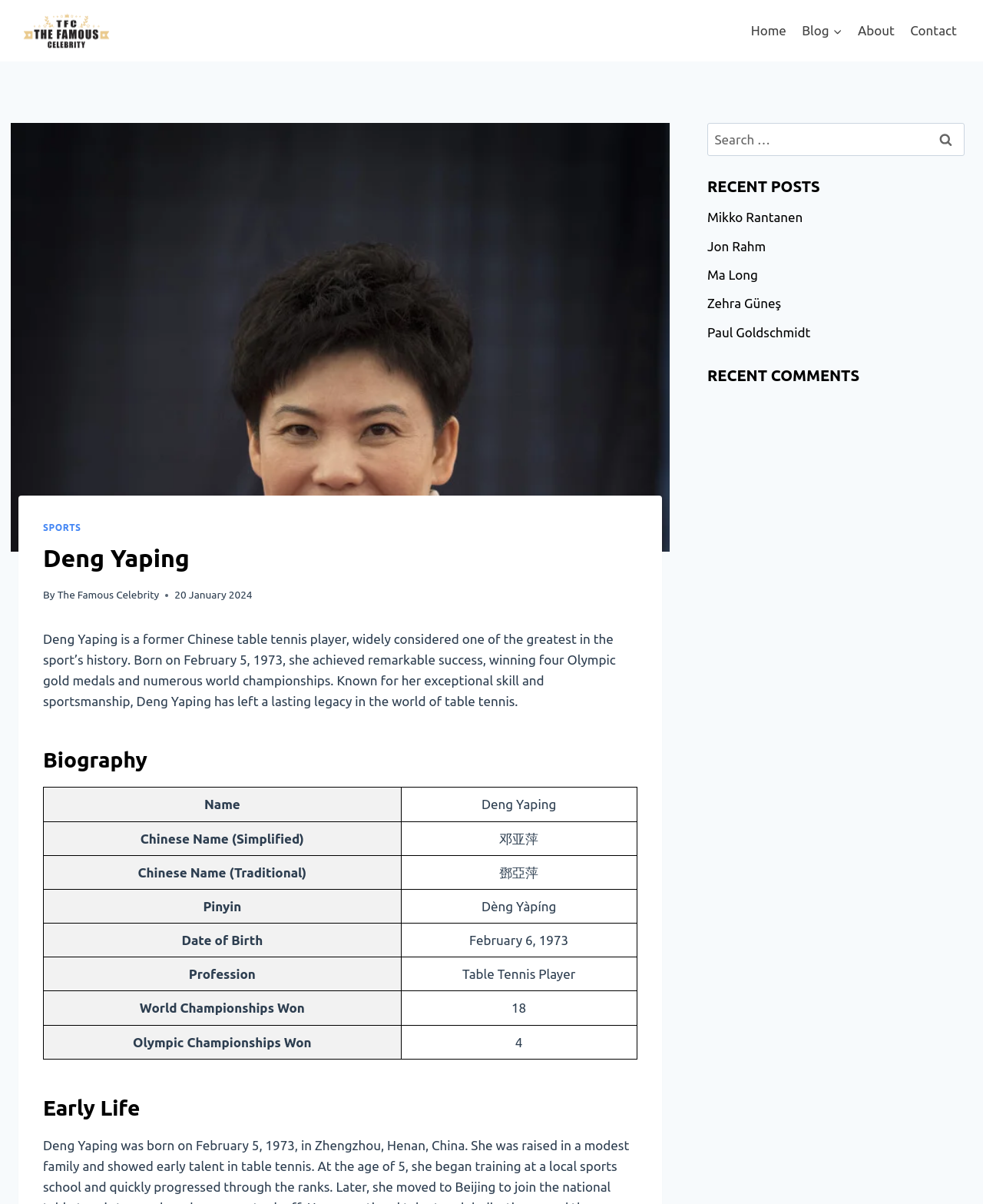Find the bounding box coordinates of the clickable element required to execute the following instruction: "Read about 'Deng Yaping'". Provide the coordinates as four float numbers between 0 and 1, i.e., [left, top, right, bottom].

[0.044, 0.448, 0.648, 0.479]